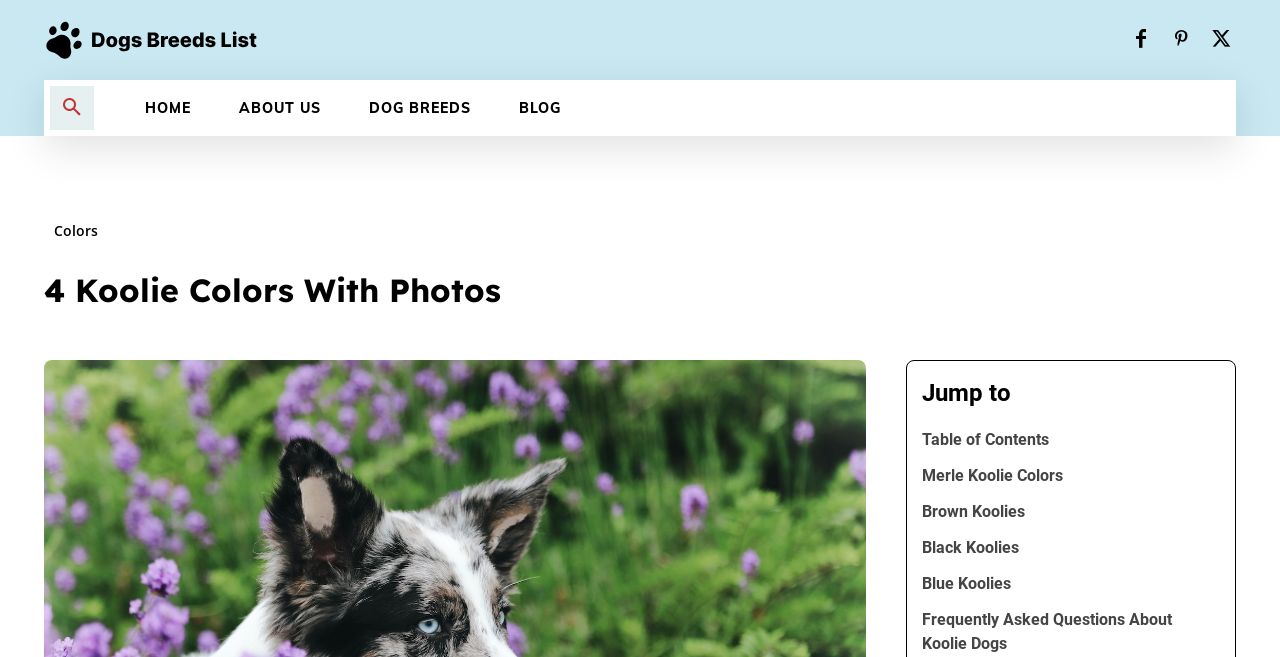How many navigation links are there?
Please interpret the details in the image and answer the question thoroughly.

I counted the number of links in the navigation bar, which are HOME, ABOUT US, DOG BREEDS, BLOG, and they sum up to 5.